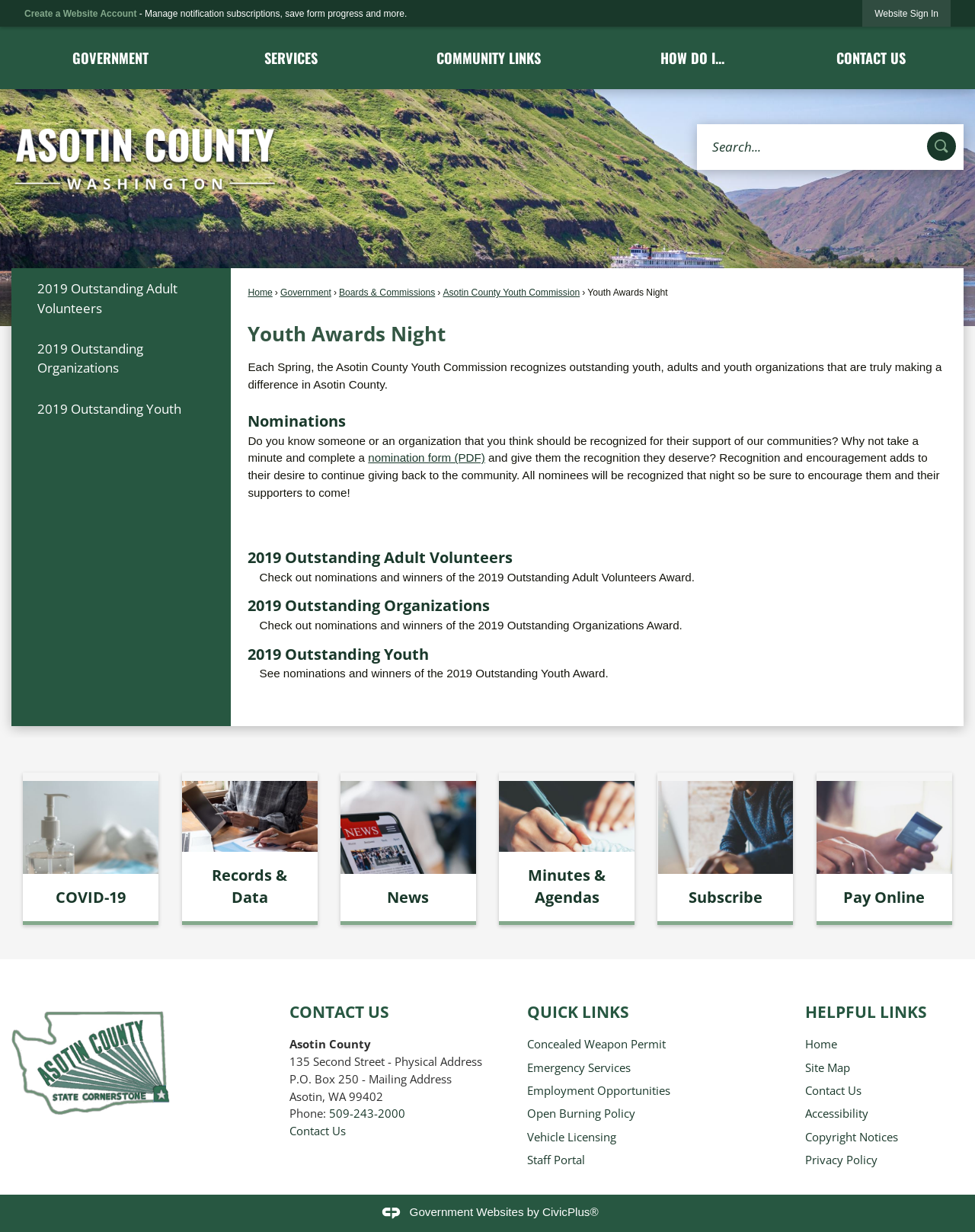Highlight the bounding box coordinates of the element that should be clicked to carry out the following instruction: "Sign in to the website". The coordinates must be given as four float numbers ranging from 0 to 1, i.e., [left, top, right, bottom].

[0.885, 0.0, 0.975, 0.022]